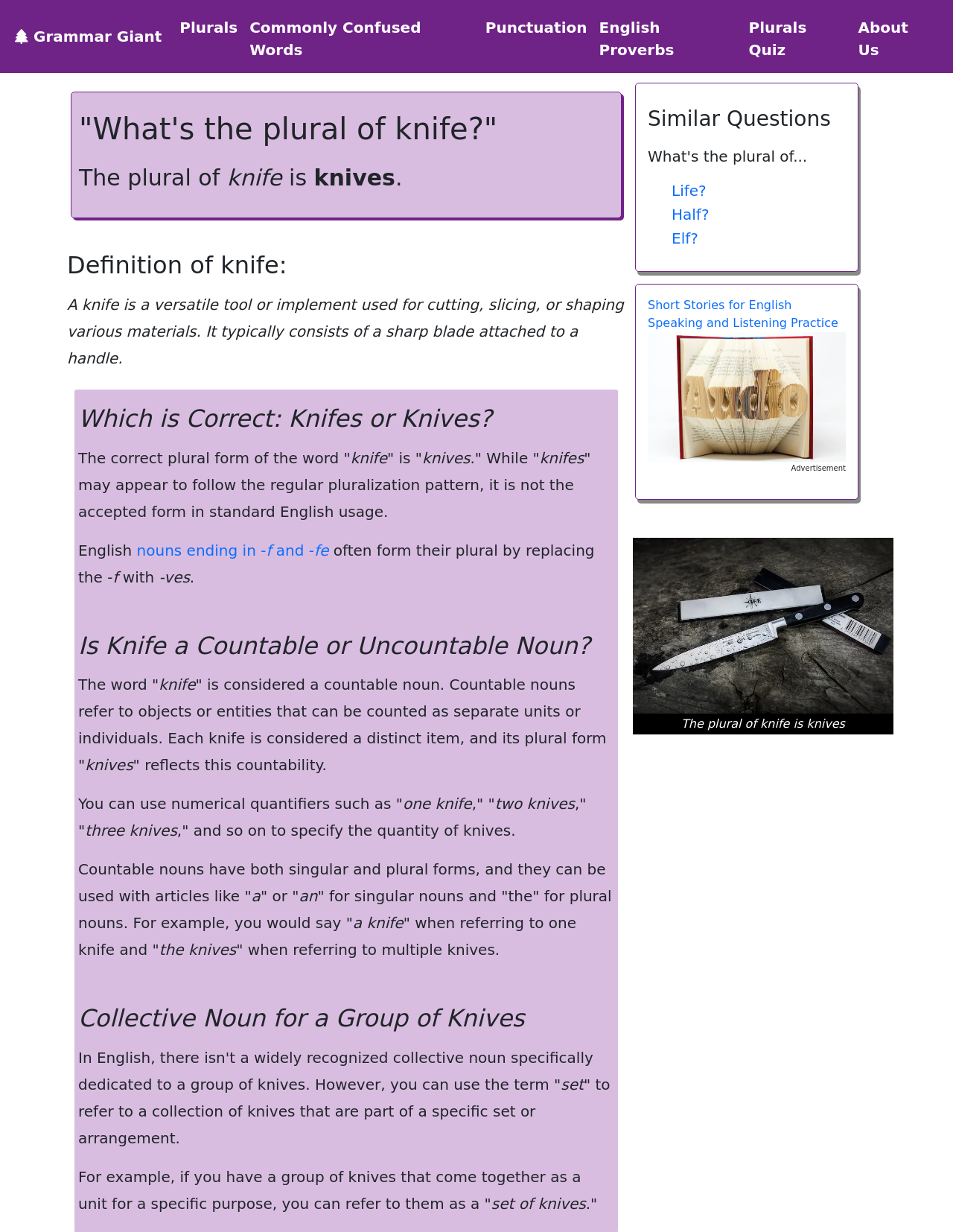What is the definition of a knife? Look at the image and give a one-word or short phrase answer.

a versatile tool or implement